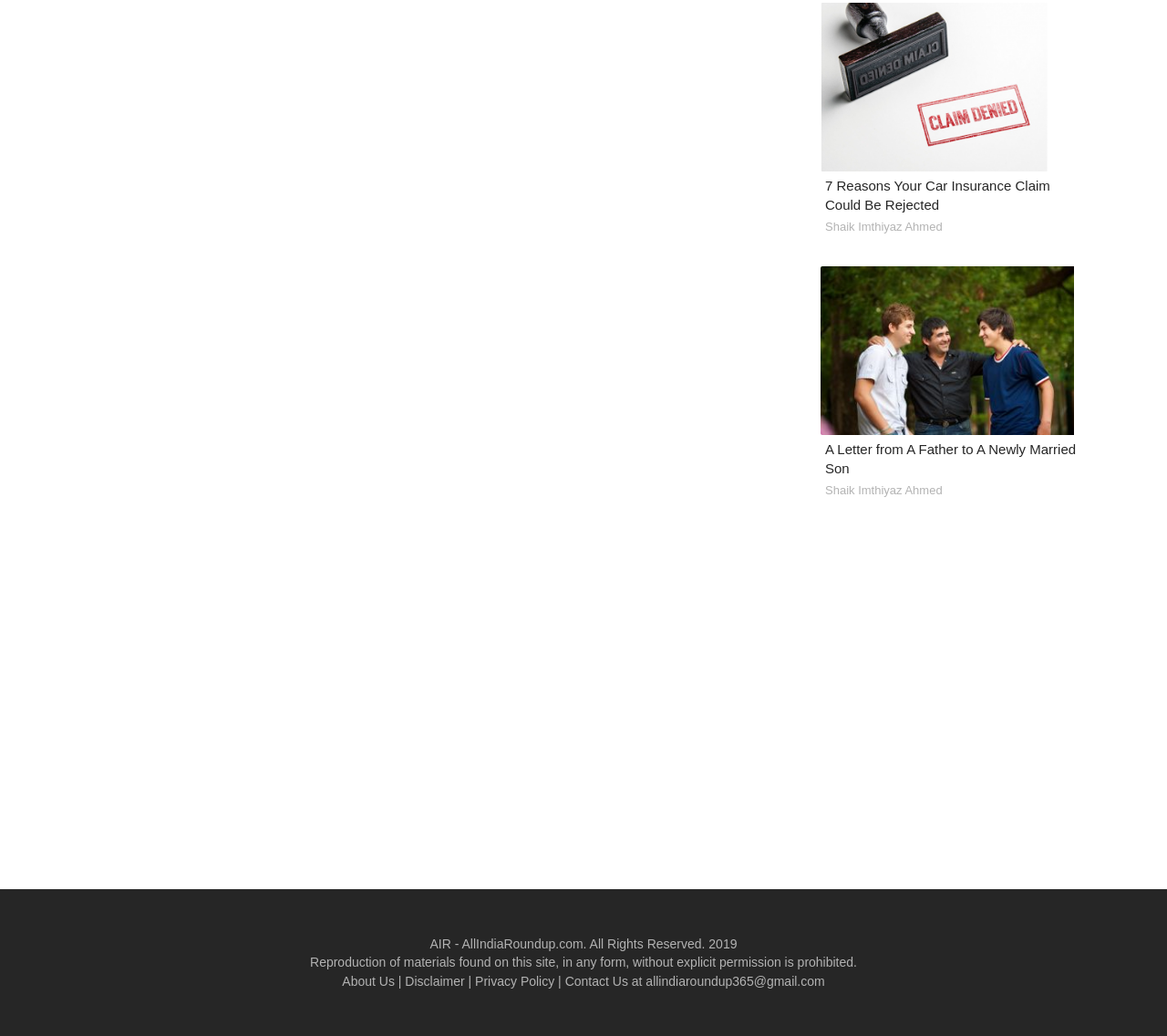What is the copyright year of the website?
Based on the visual content, answer with a single word or a brief phrase.

2019